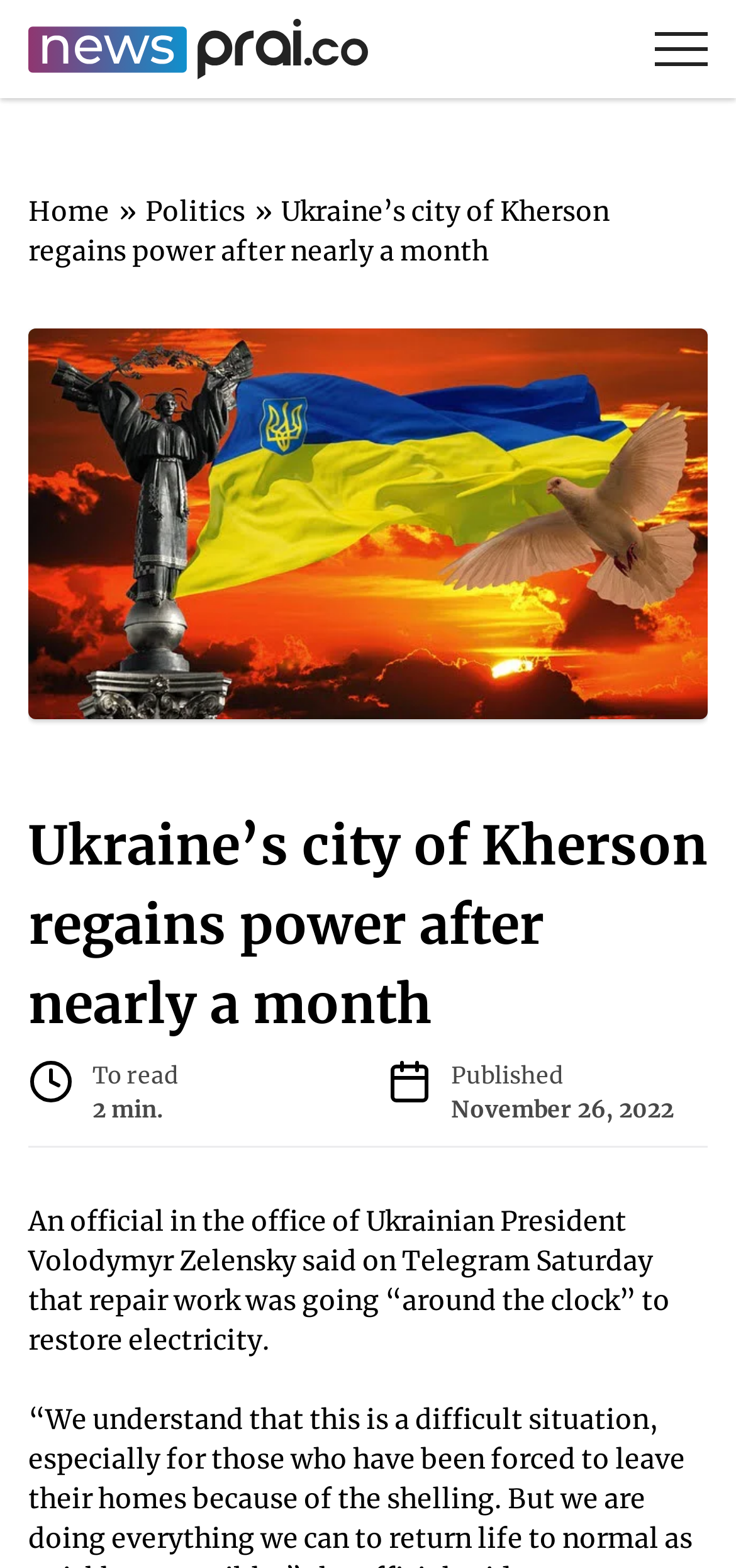Identify the bounding box for the UI element that is described as follows: "Politics".

[0.197, 0.124, 0.333, 0.145]